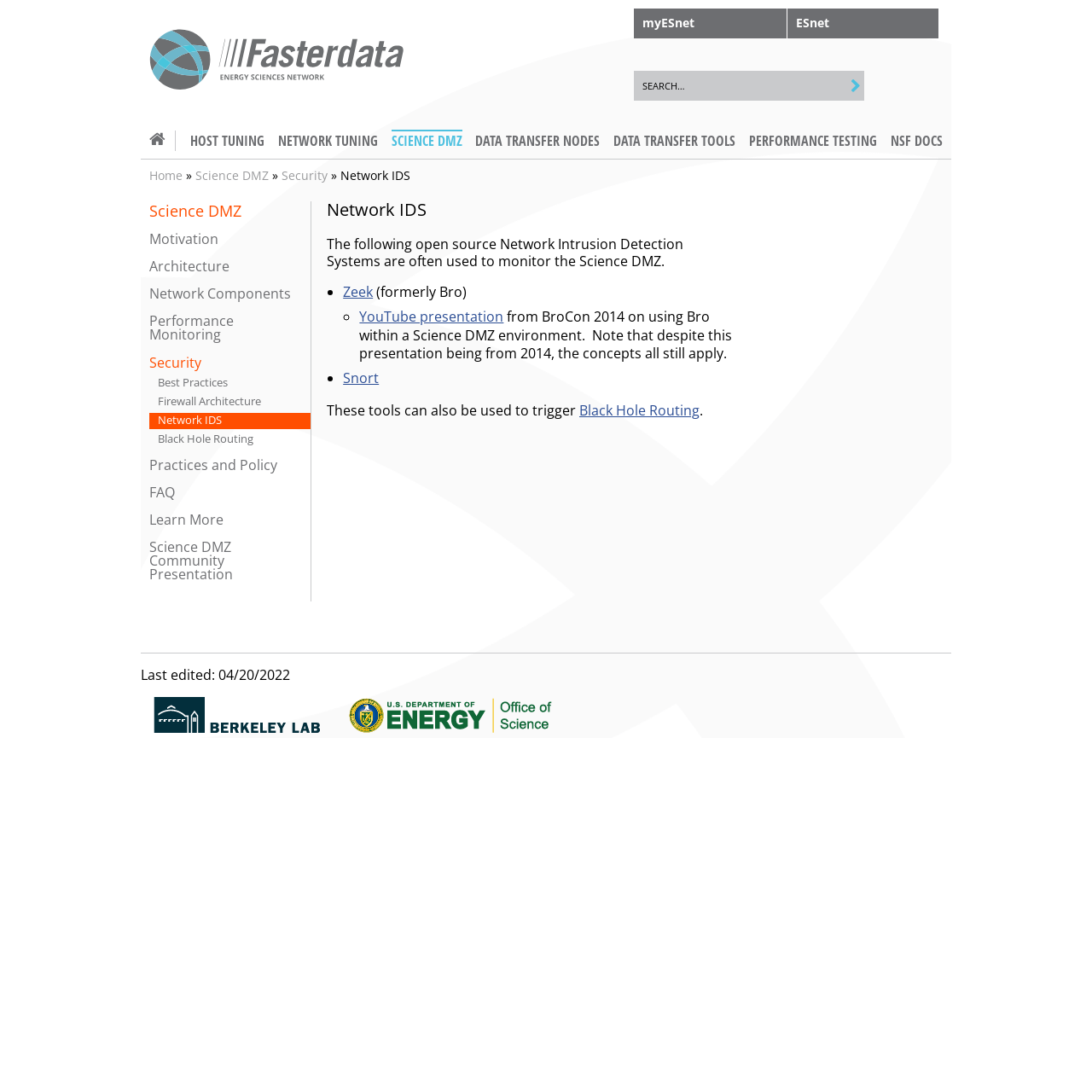Please provide a brief answer to the following inquiry using a single word or phrase:
What is the name of the logo at the bottom left corner?

Berkeley Lab logo